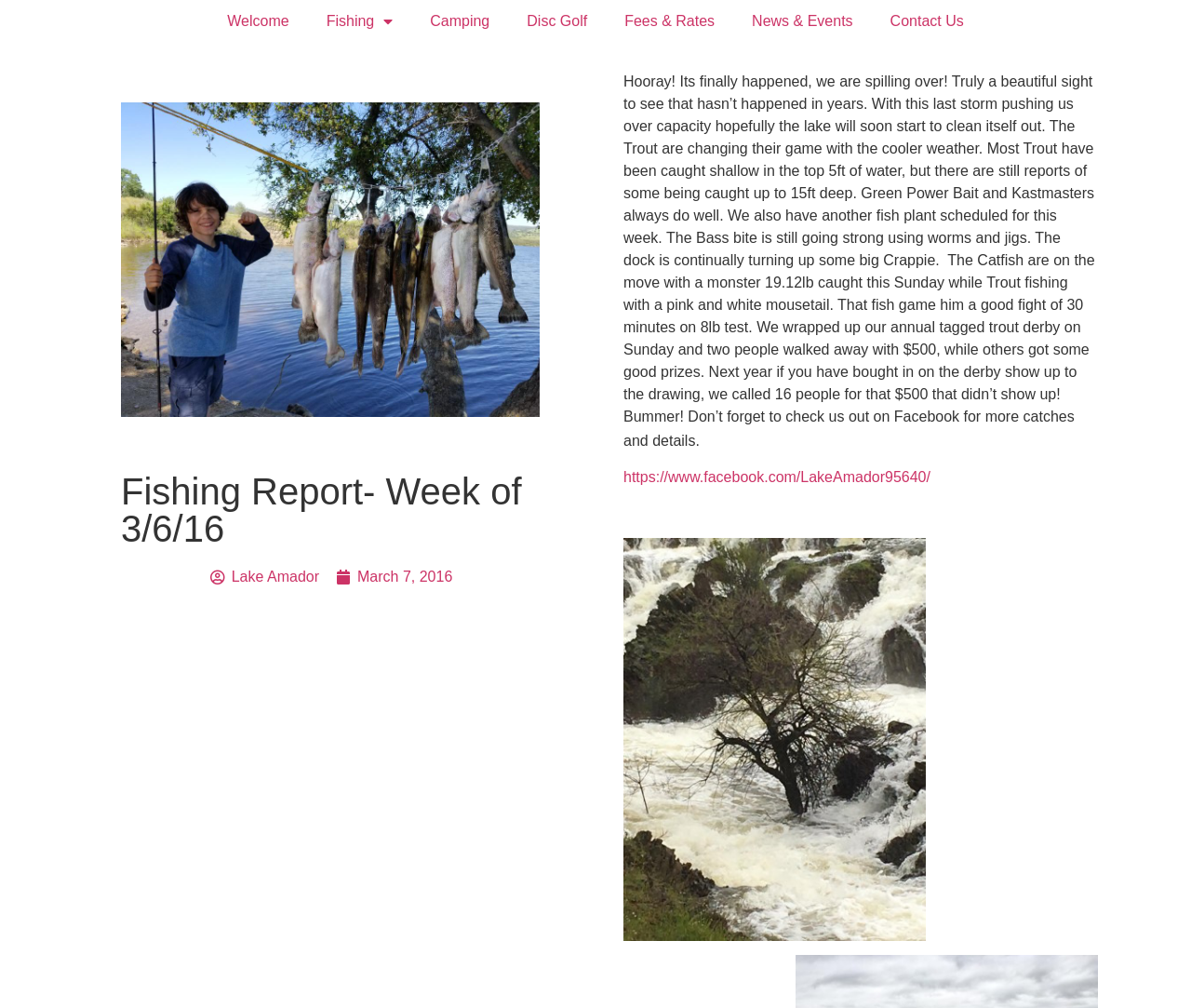Specify the bounding box coordinates for the region that must be clicked to perform the given instruction: "Click on the 'Welcome' link".

[0.175, 0.0, 0.258, 0.042]